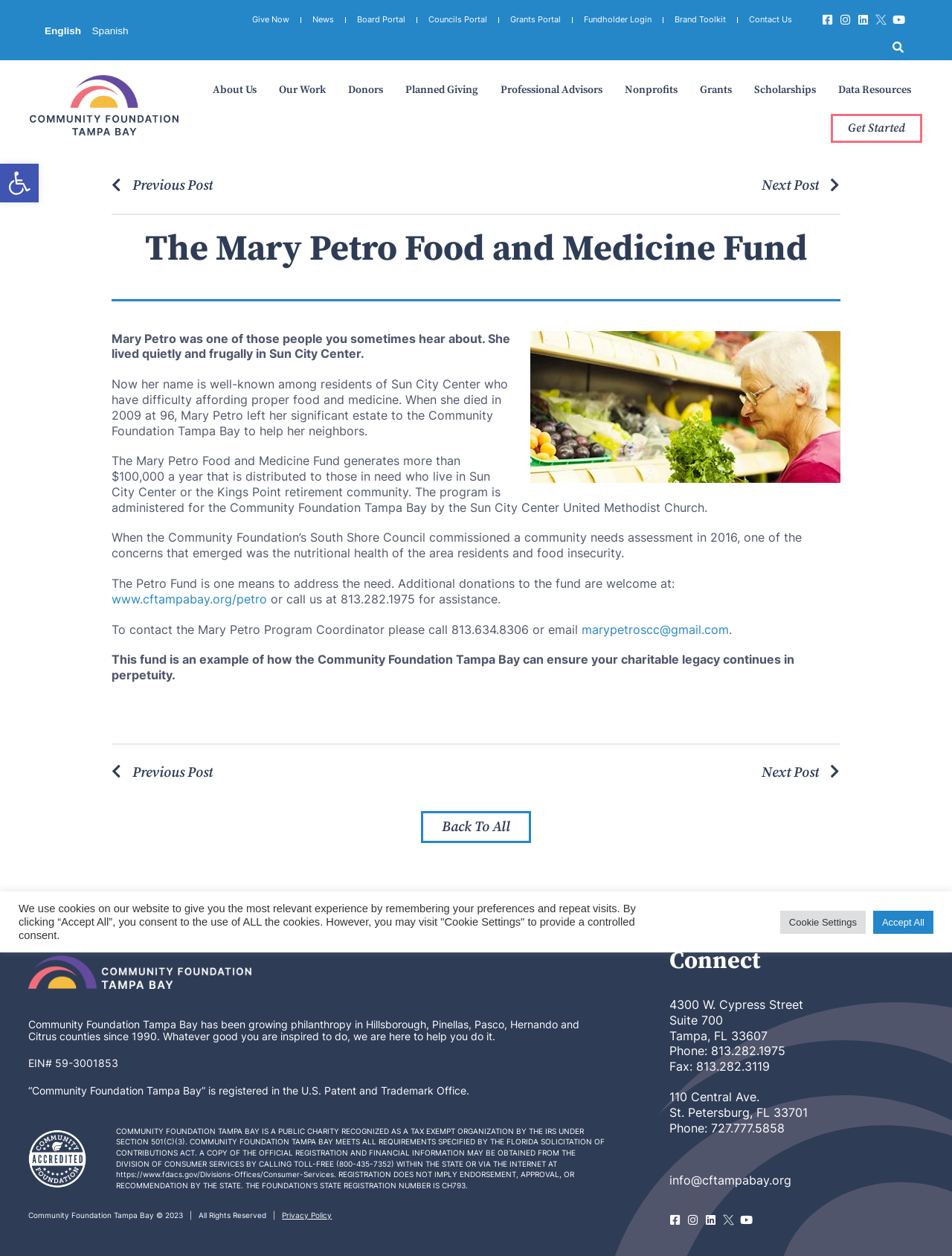What is the address of the Community Foundation Tampa Bay office in St. Petersburg?
Provide a detailed answer to the question, using the image to inform your response.

I found the answer by reading the StaticText '110 Central Ave.' and 'St. Petersburg, FL 33701' on the webpage, which is located at the bottom of the page.